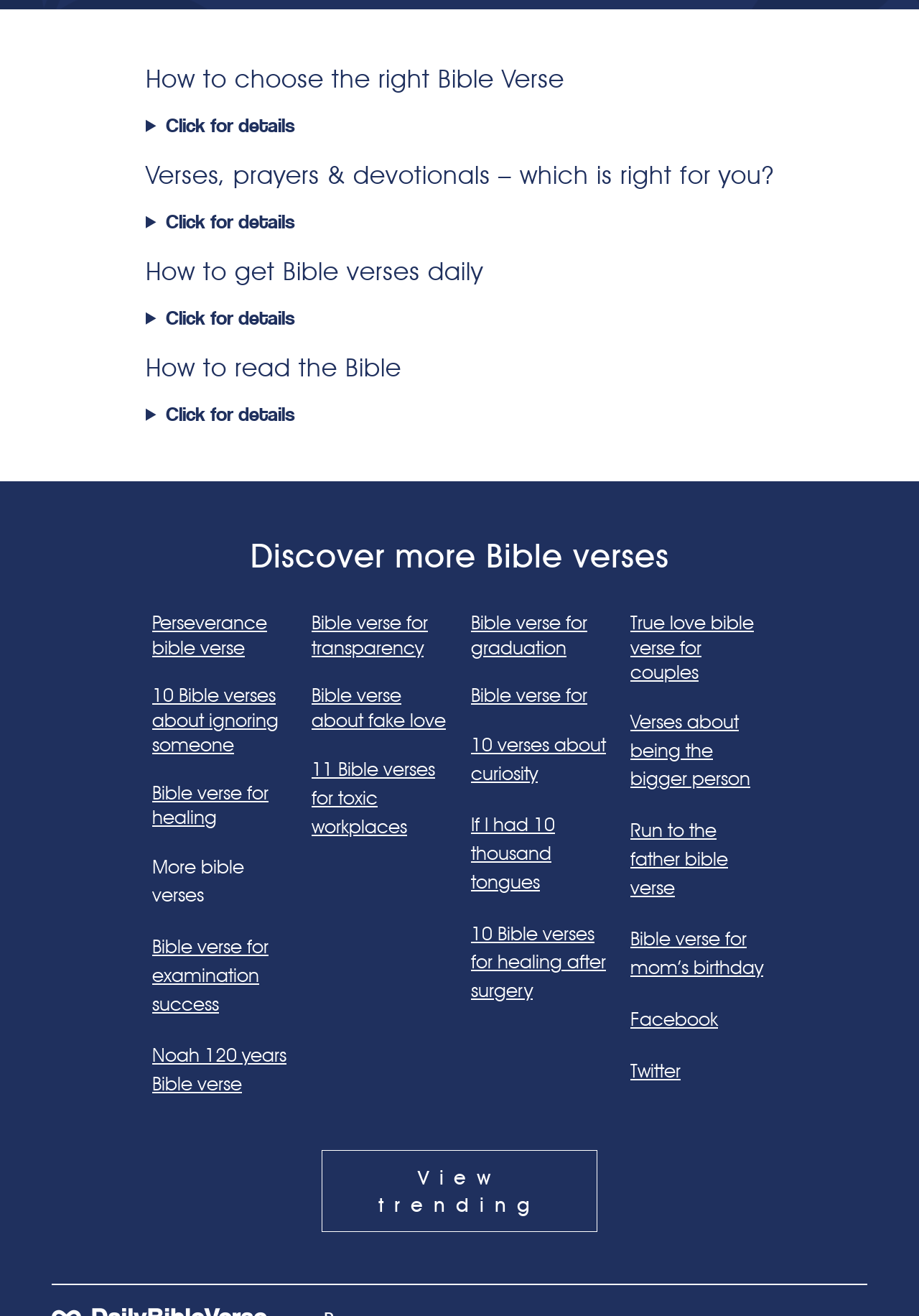Locate the bounding box coordinates of the clickable part needed for the task: "Follow on Facebook".

[0.686, 0.765, 0.781, 0.783]